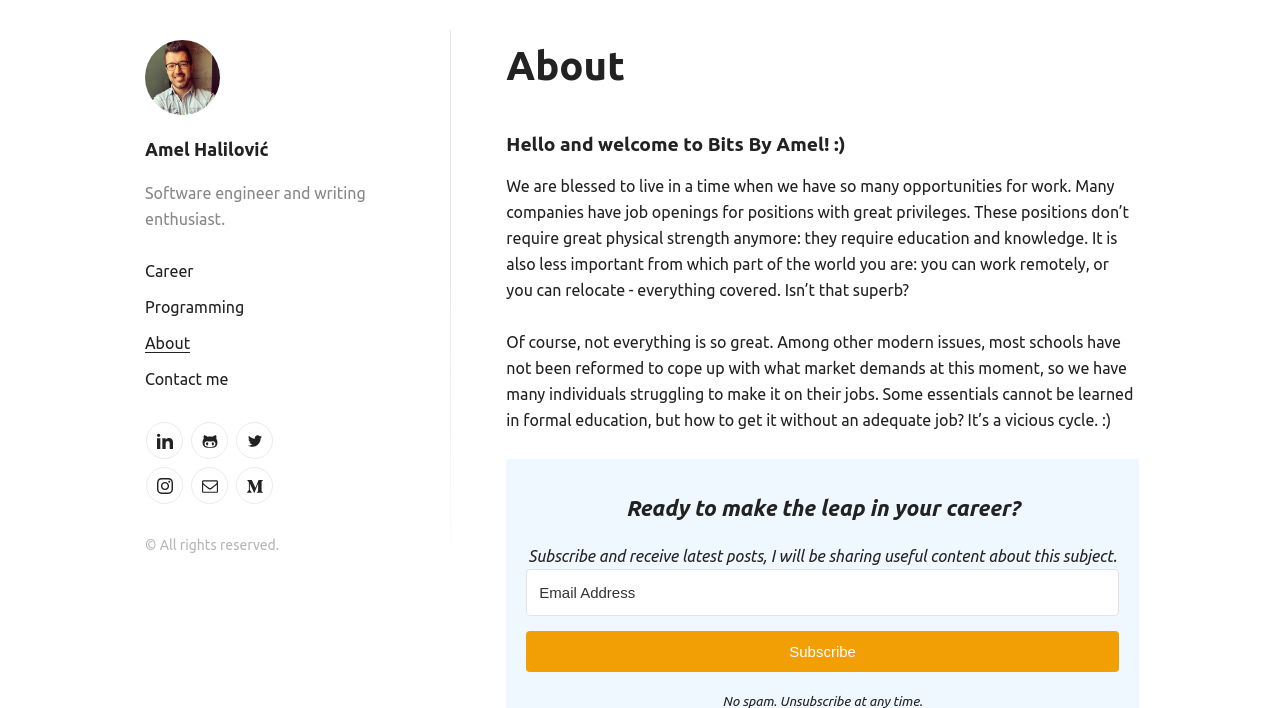Please identify the bounding box coordinates for the region that you need to click to follow this instruction: "Click on the 'Amel Halilović' link".

[0.113, 0.196, 0.21, 0.225]